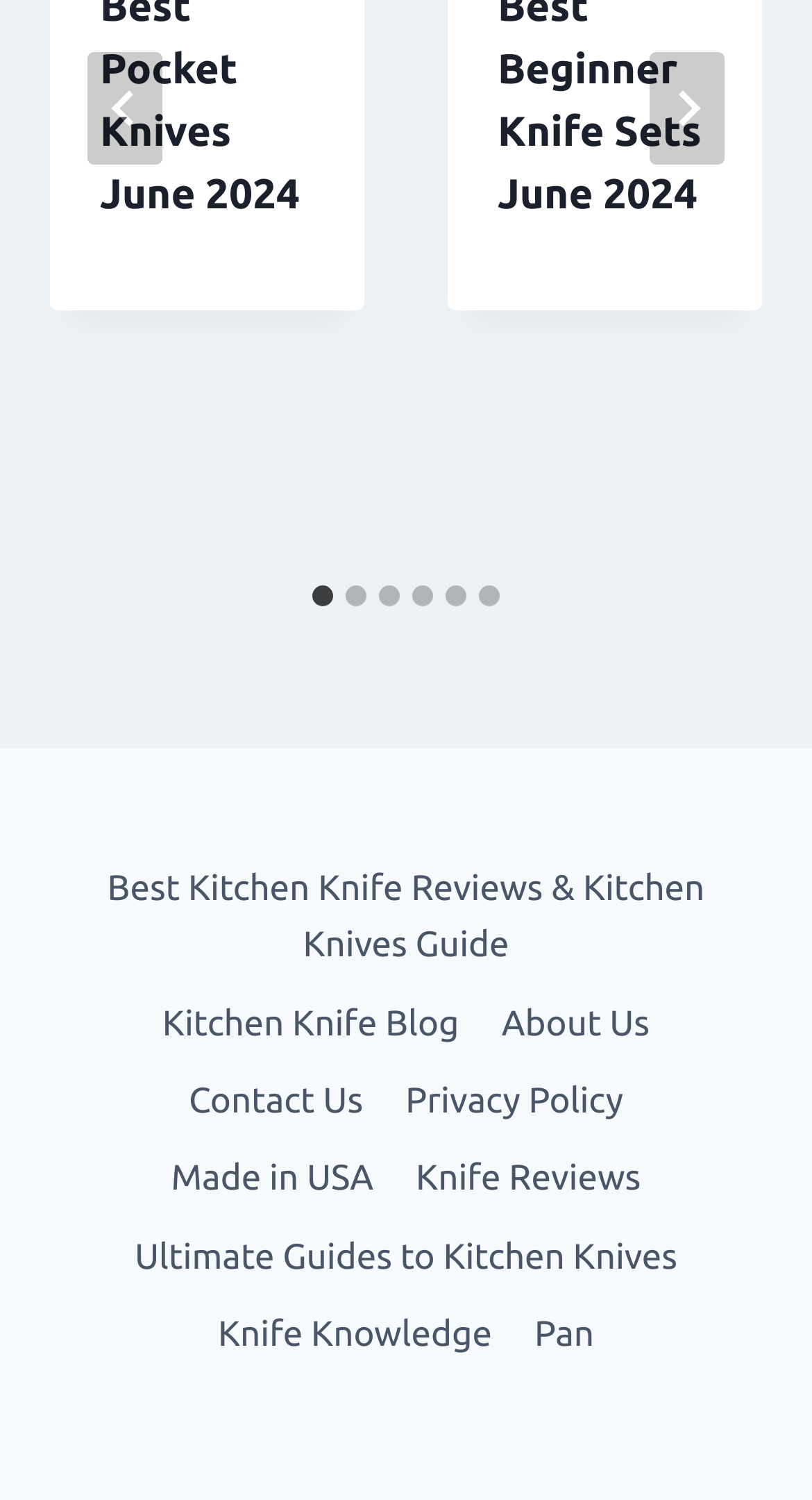What is the topic of the webpage?
Please give a detailed and thorough answer to the question, covering all relevant points.

The links in the footer navigation section, such as 'Best Kitchen Knife Reviews & Kitchen Knives Guide', 'Kitchen Knife Blog', and 'Ultimate Guides to Kitchen Knives', suggest that the topic of the webpage is related to kitchen knives.